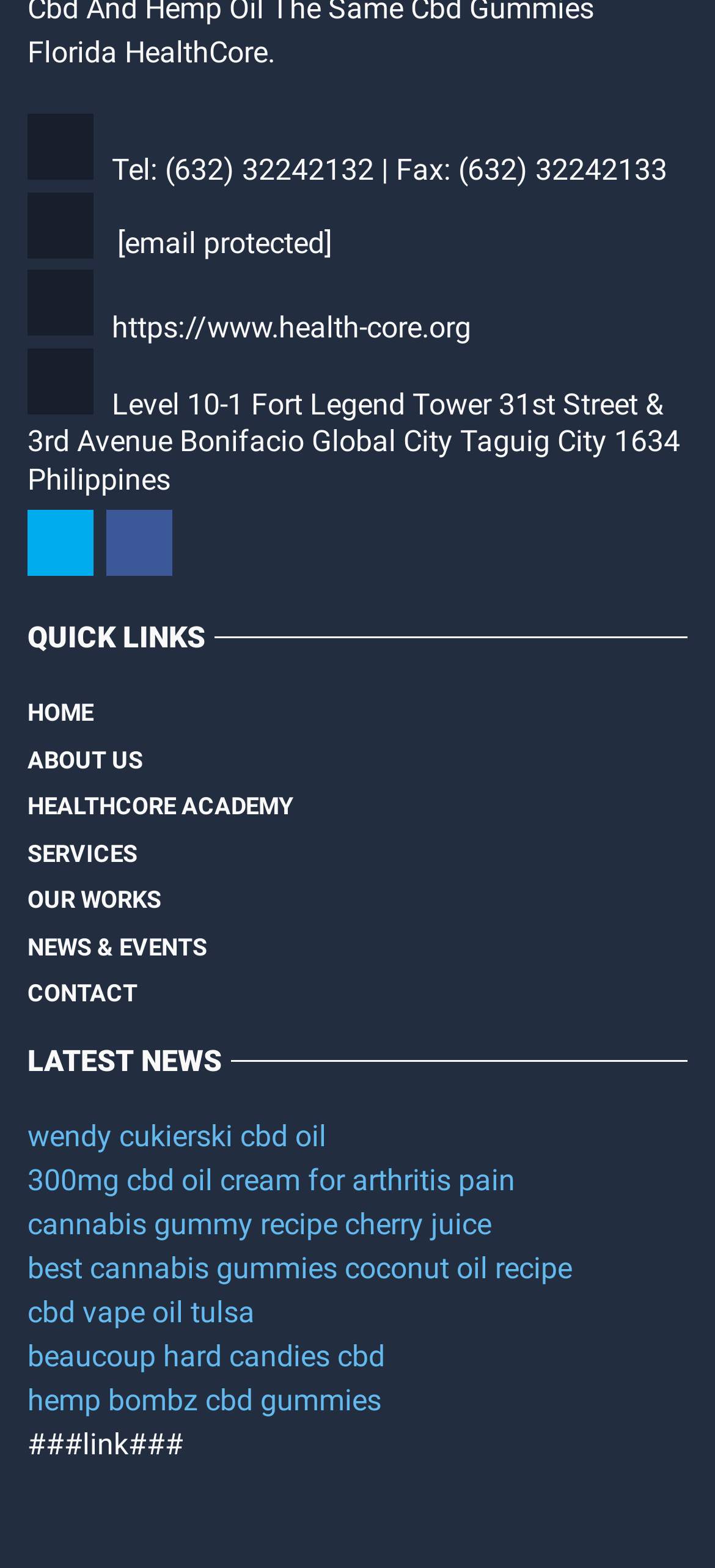Please provide the bounding box coordinates in the format (top-left x, top-left y, bottom-right x, bottom-right y). Remember, all values are floating point numbers between 0 and 1. What is the bounding box coordinate of the region described as: About Us

[0.038, 0.47, 0.2, 0.5]